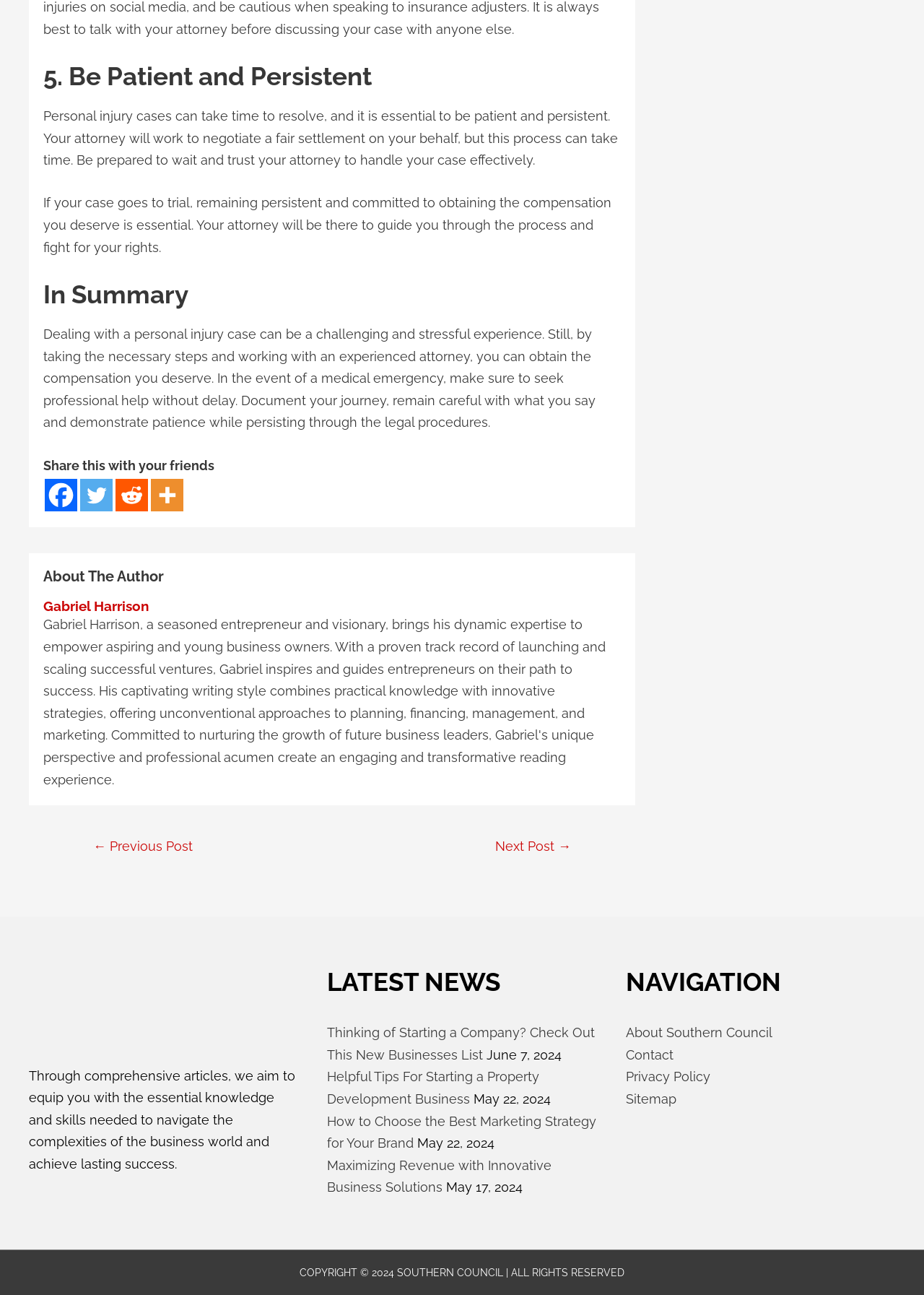Locate the bounding box coordinates of the element that should be clicked to execute the following instruction: "View the latest news".

[0.354, 0.789, 0.646, 0.926]